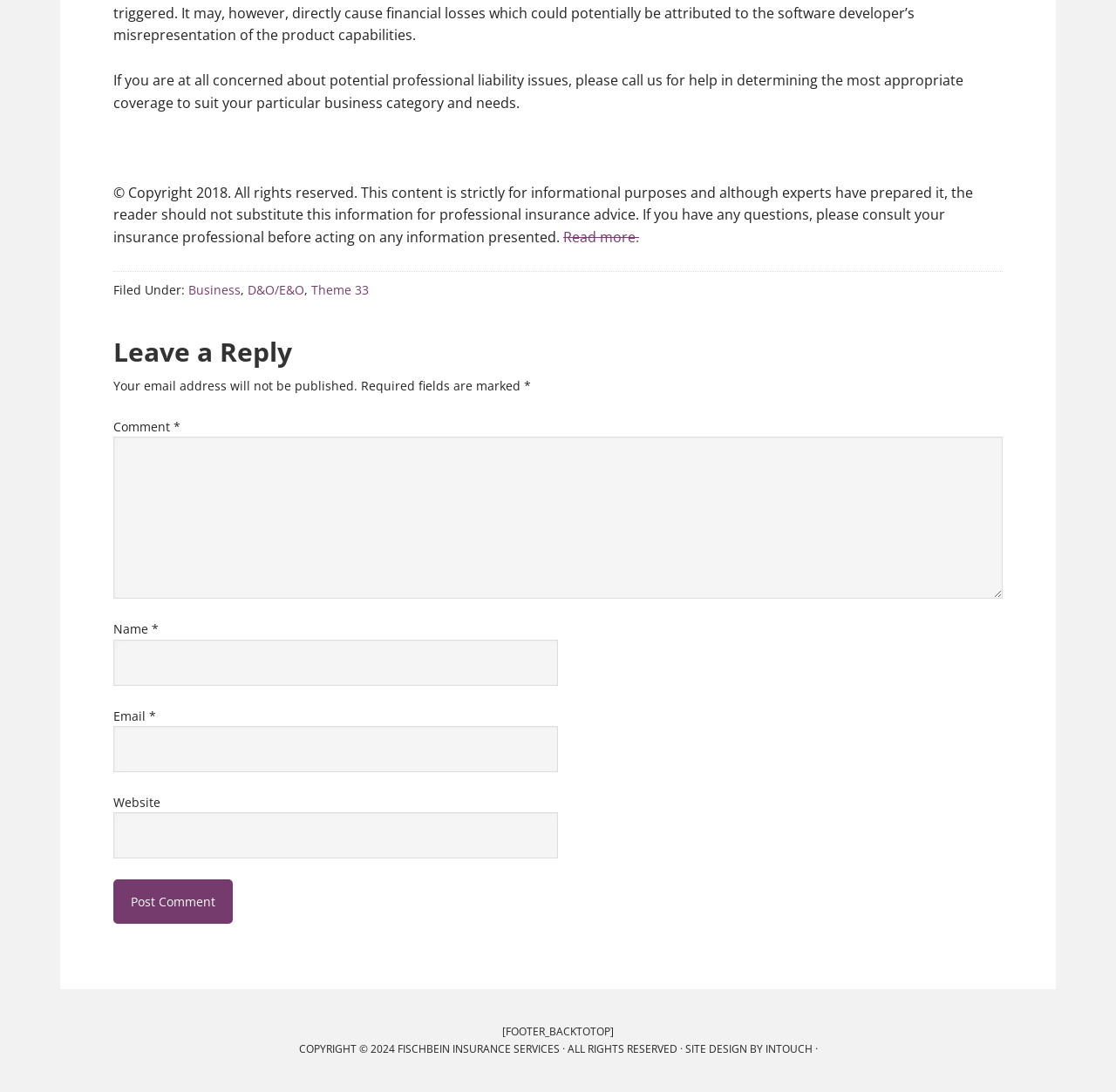Determine the bounding box of the UI component based on this description: "Read more.". The bounding box coordinates should be four float values between 0 and 1, i.e., [left, top, right, bottom].

[0.505, 0.208, 0.573, 0.226]